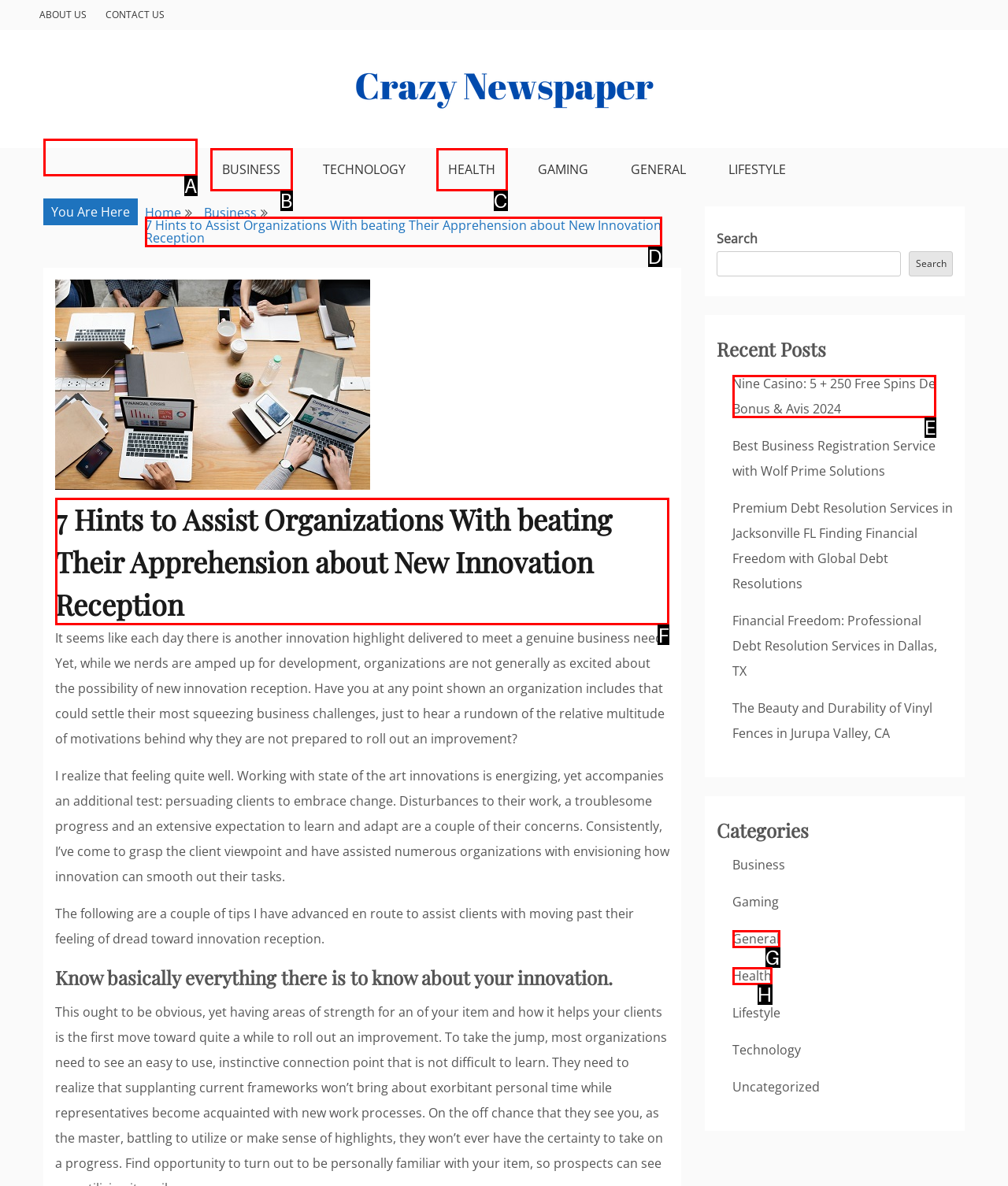Select the HTML element to finish the task: Search for something Reply with the letter of the correct option.

None